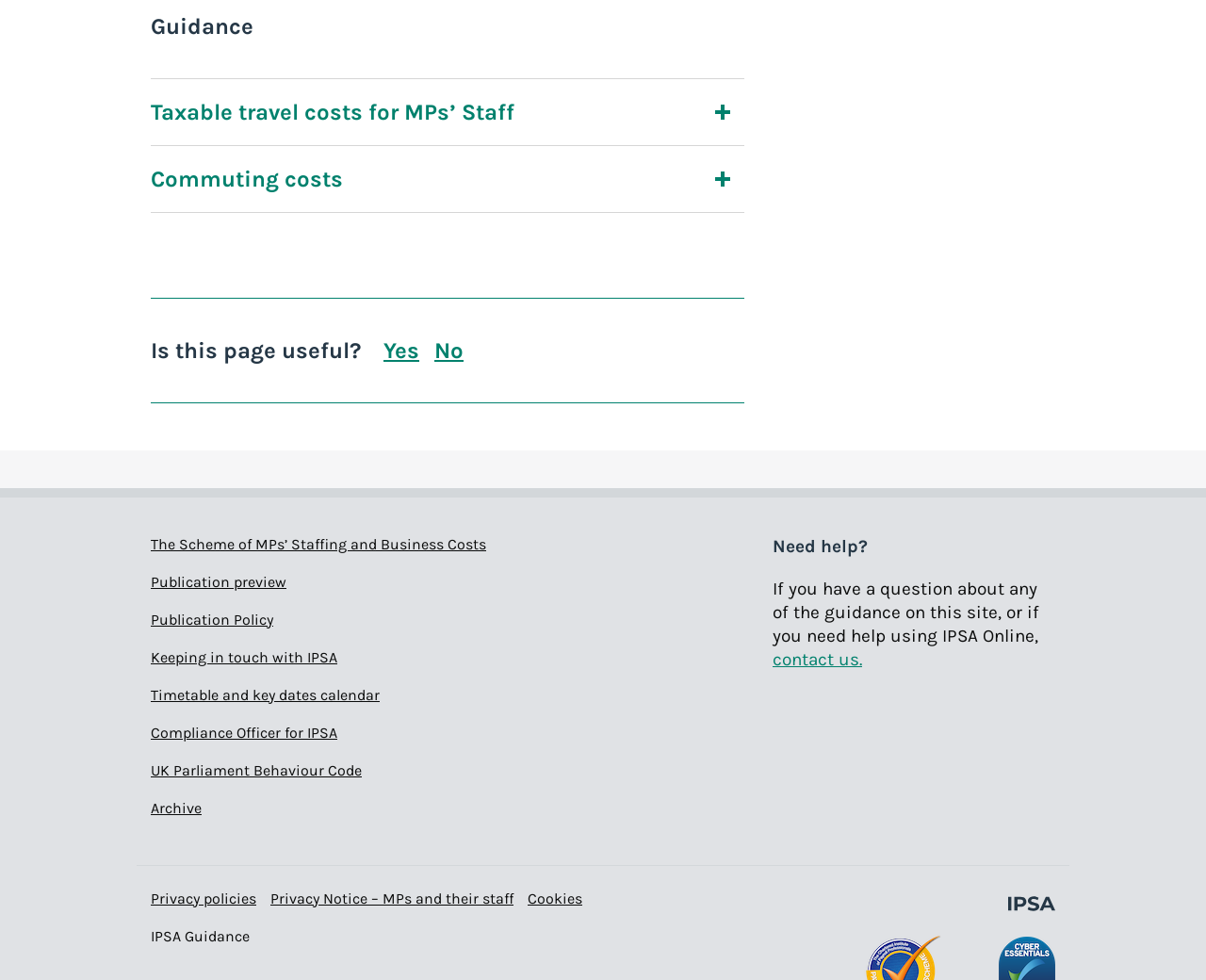What is the topic of the first accordion section?
Refer to the image and answer the question using a single word or phrase.

Taxable travel costs